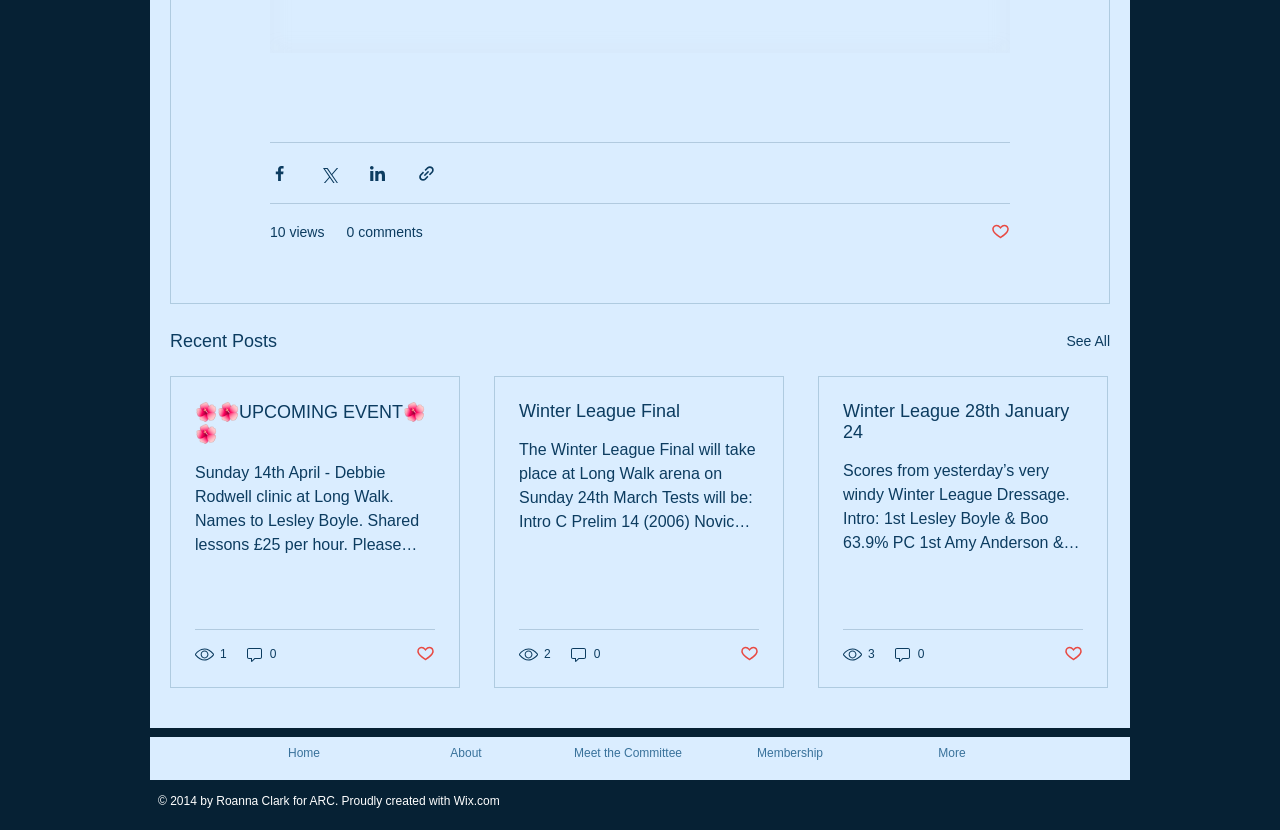How many views does the second article have?
Utilize the image to construct a detailed and well-explained answer.

I looked at the second article on the webpage, which has a generic element with the text '2 views'. Therefore, the second article has 2 views.